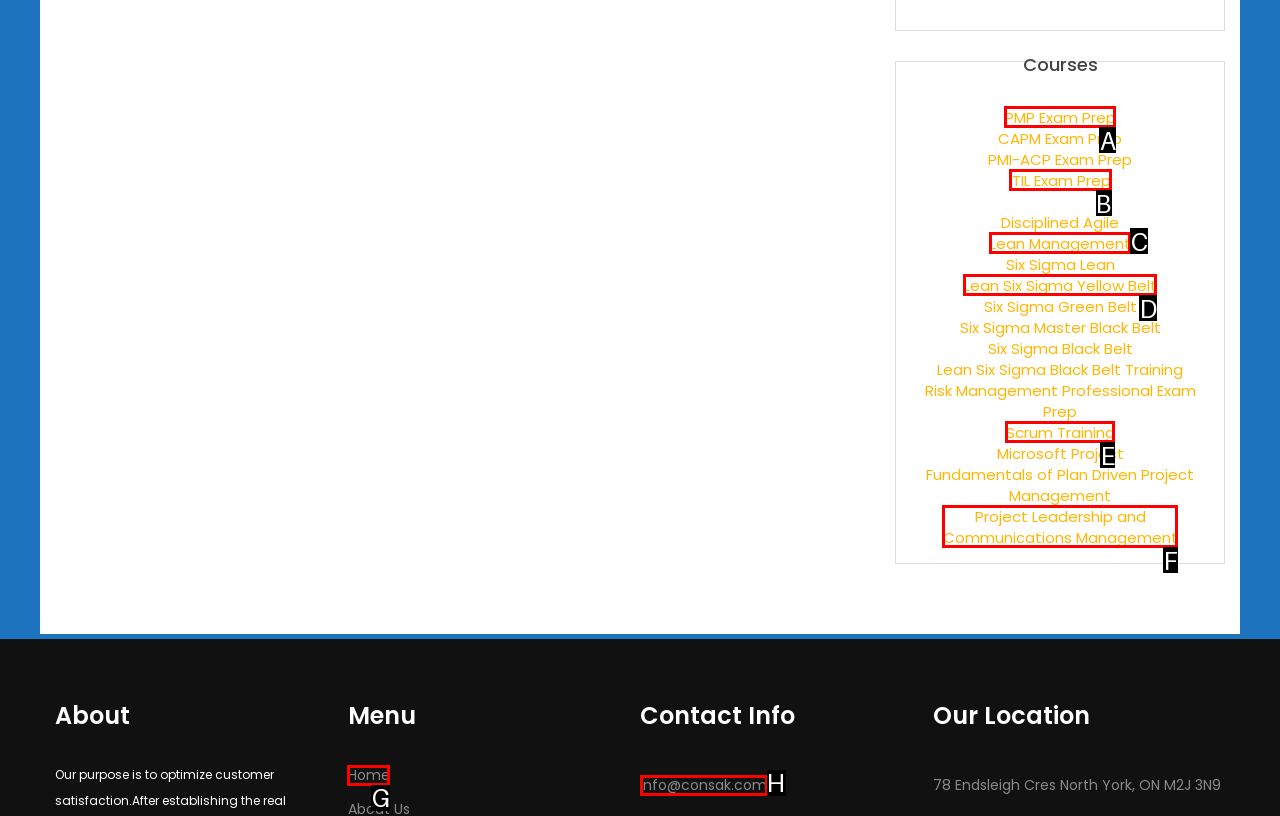Select the letter from the given choices that aligns best with the description: Home. Reply with the specific letter only.

G